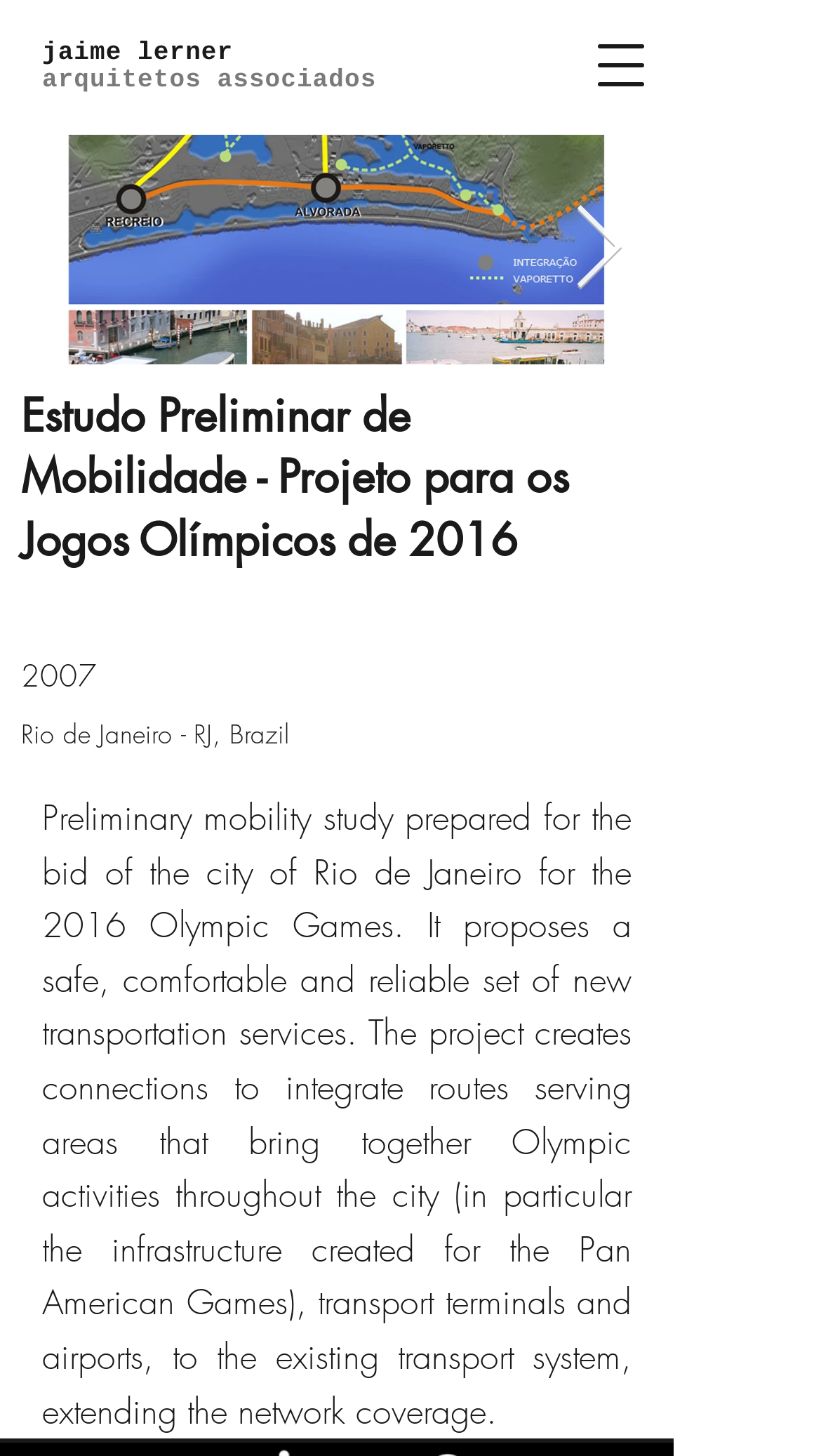Based on the element description cob-06jpgClick here, identify the bounding box coordinates for the UI element. The coordinates should be in the format (top-left x, top-left y, bottom-right x, bottom-right y) and within the 0 to 1 range.

[0.0, 0.093, 0.821, 0.25]